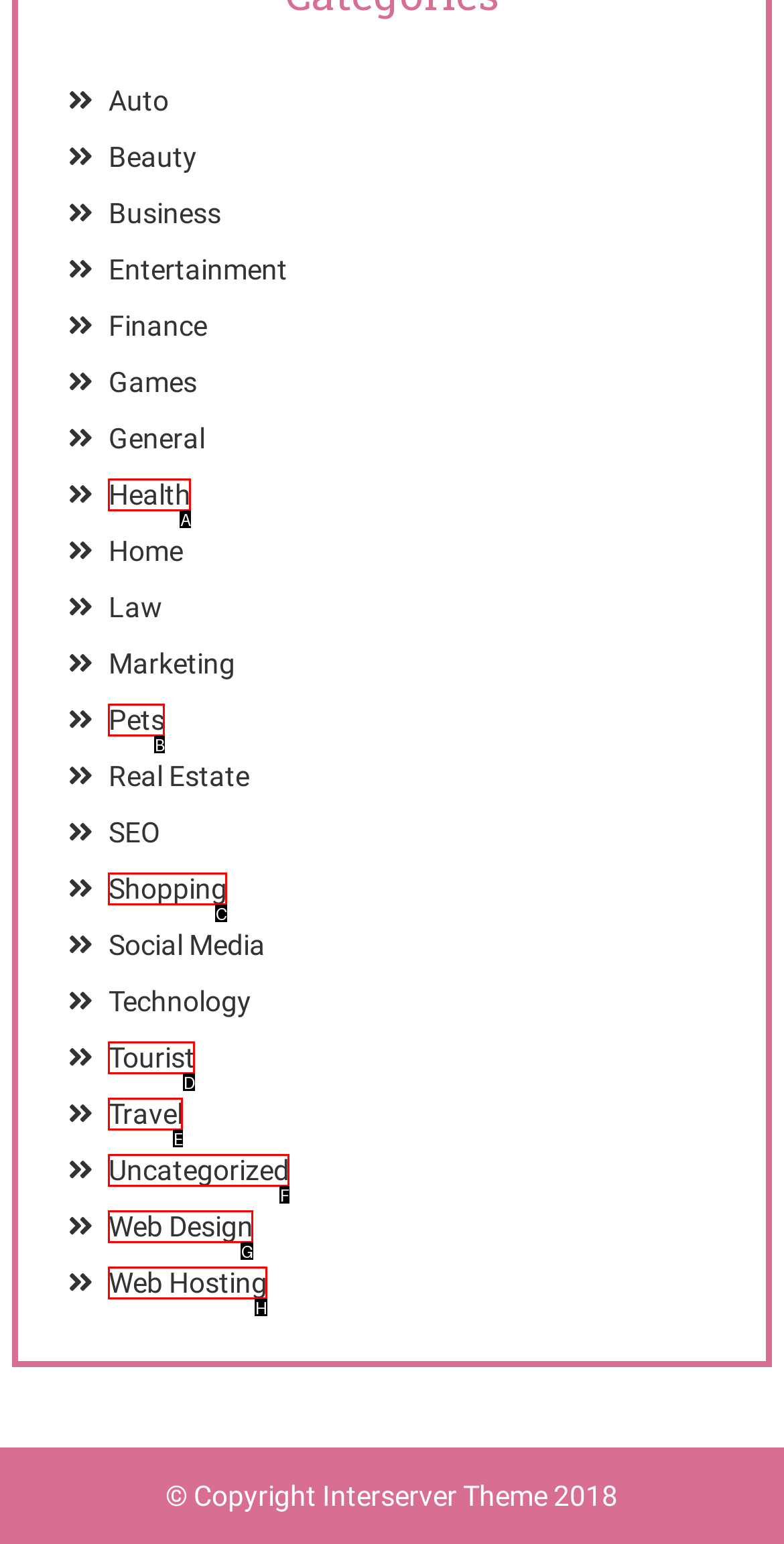Provide the letter of the HTML element that you need to click on to perform the task: check Web Design.
Answer with the letter corresponding to the correct option.

G